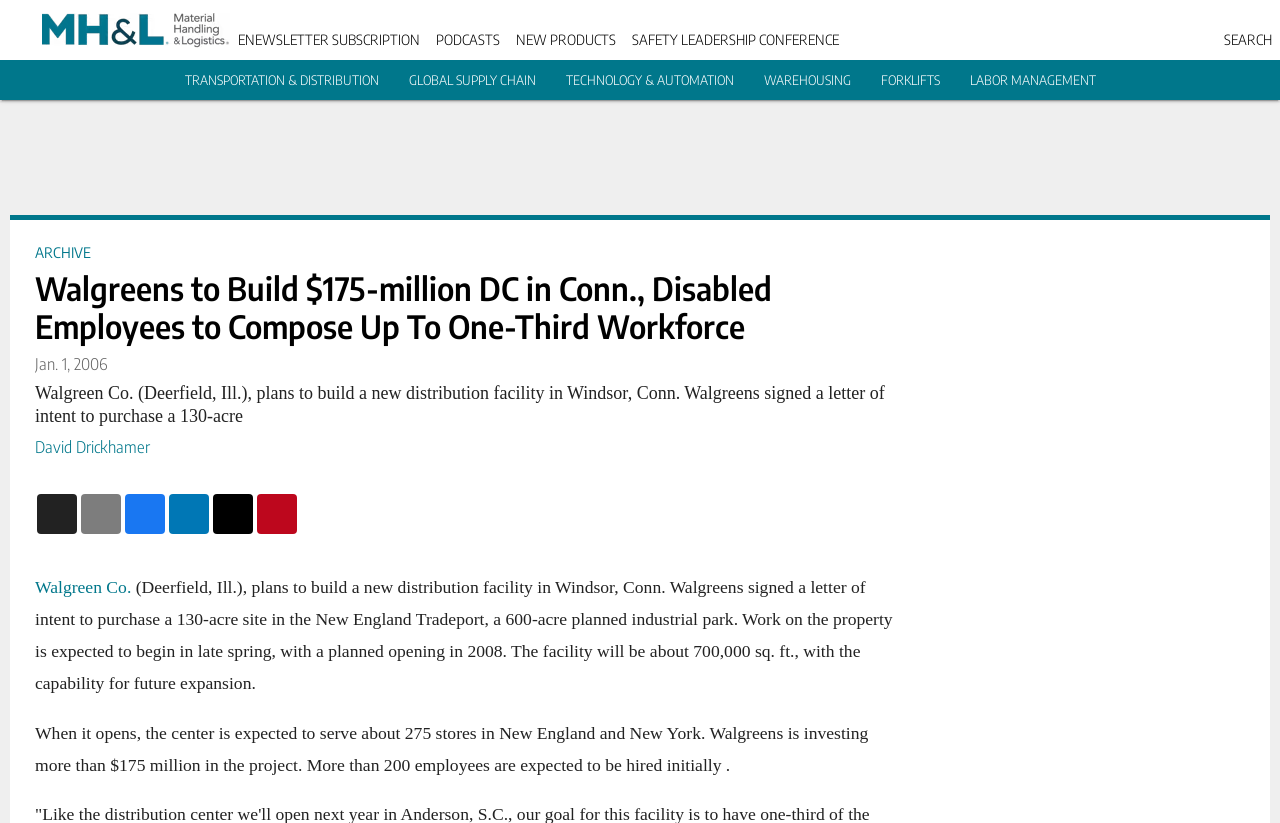Locate the bounding box coordinates of the element you need to click to accomplish the task described by this instruction: "Search for something".

[0.956, 0.038, 0.994, 0.058]